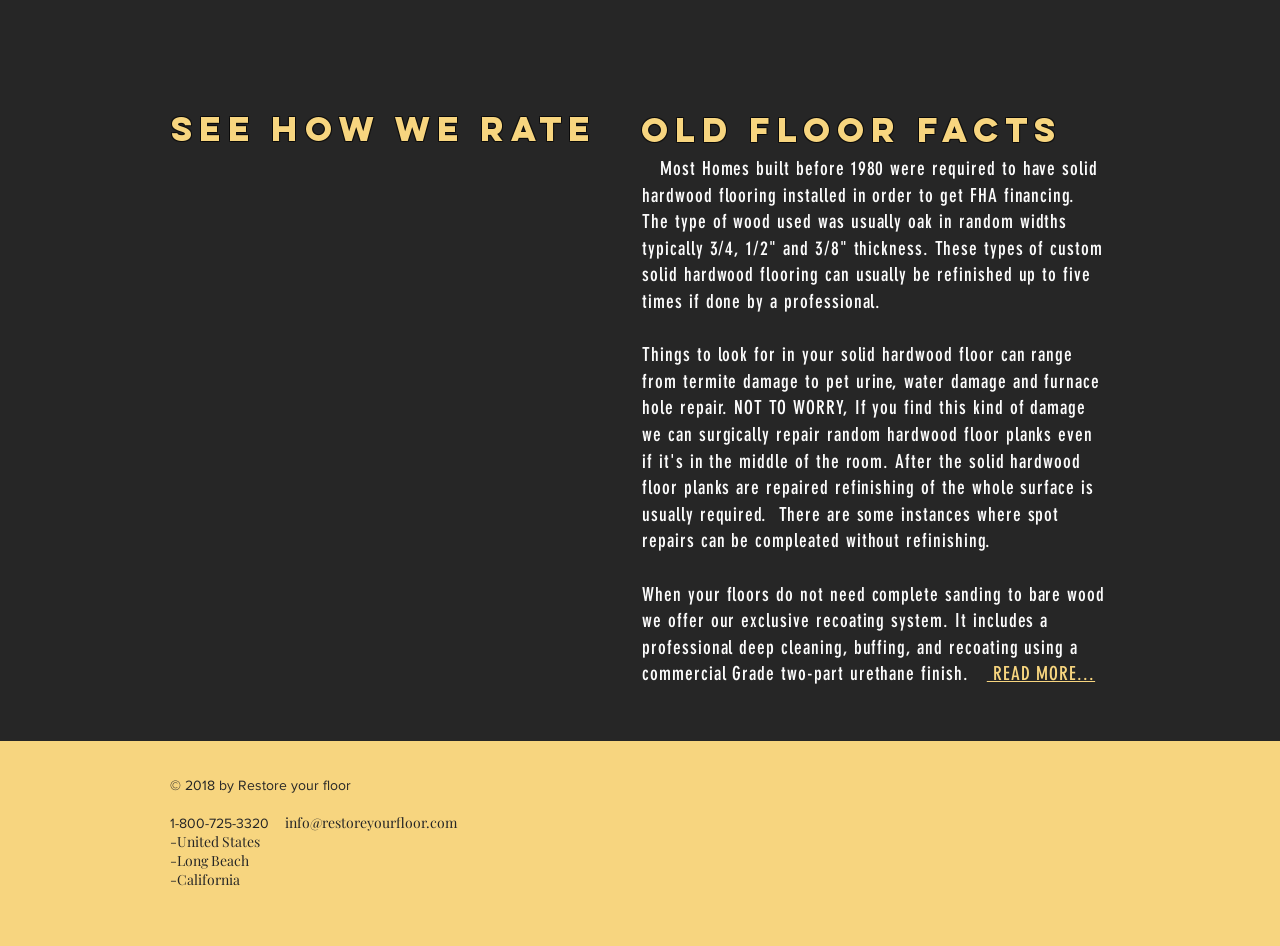Bounding box coordinates are specified in the format (top-left x, top-left y, bottom-right x, bottom-right y). All values are floating point numbers bounded between 0 and 1. Please provide the bounding box coordinate of the region this sentence describes: READ MORE...

[0.771, 0.7, 0.856, 0.724]